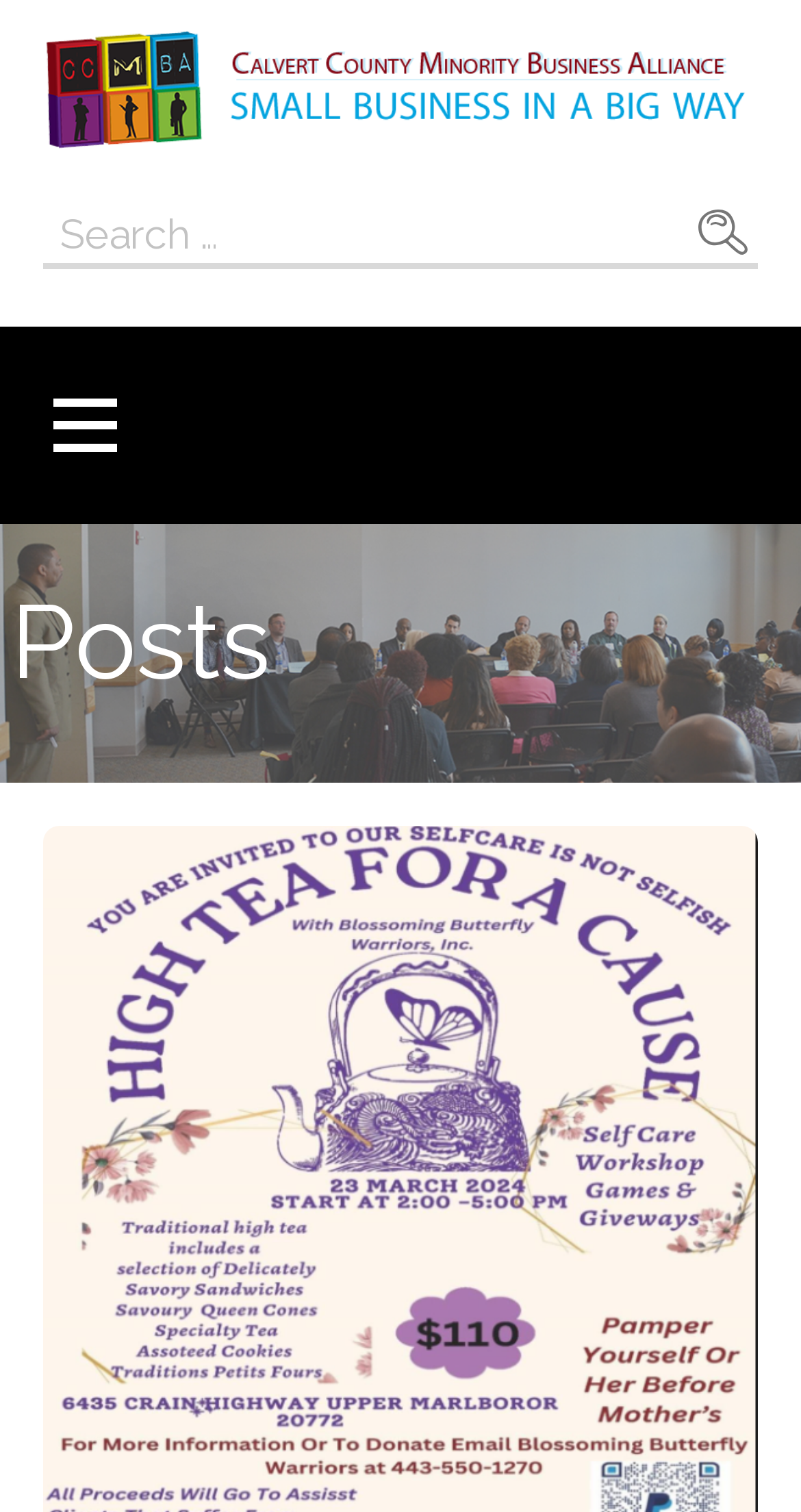What is the purpose of the search box?
Using the image, answer in one word or phrase.

To search the website